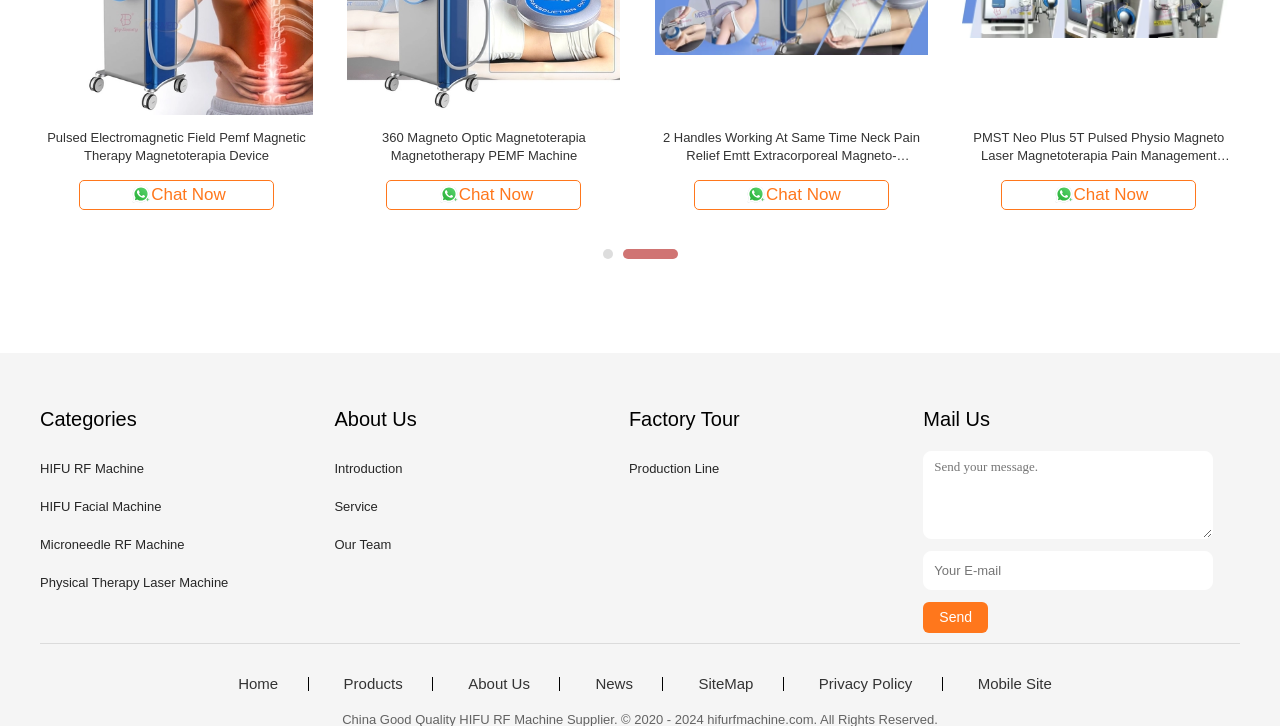What is the main category of products?
Answer the question in as much detail as possible.

Based on the headings and links on the webpage, it appears that the main category of products is Pemf therapy devices, which are used for musculoskeletal rehabilitation and tissue repair.